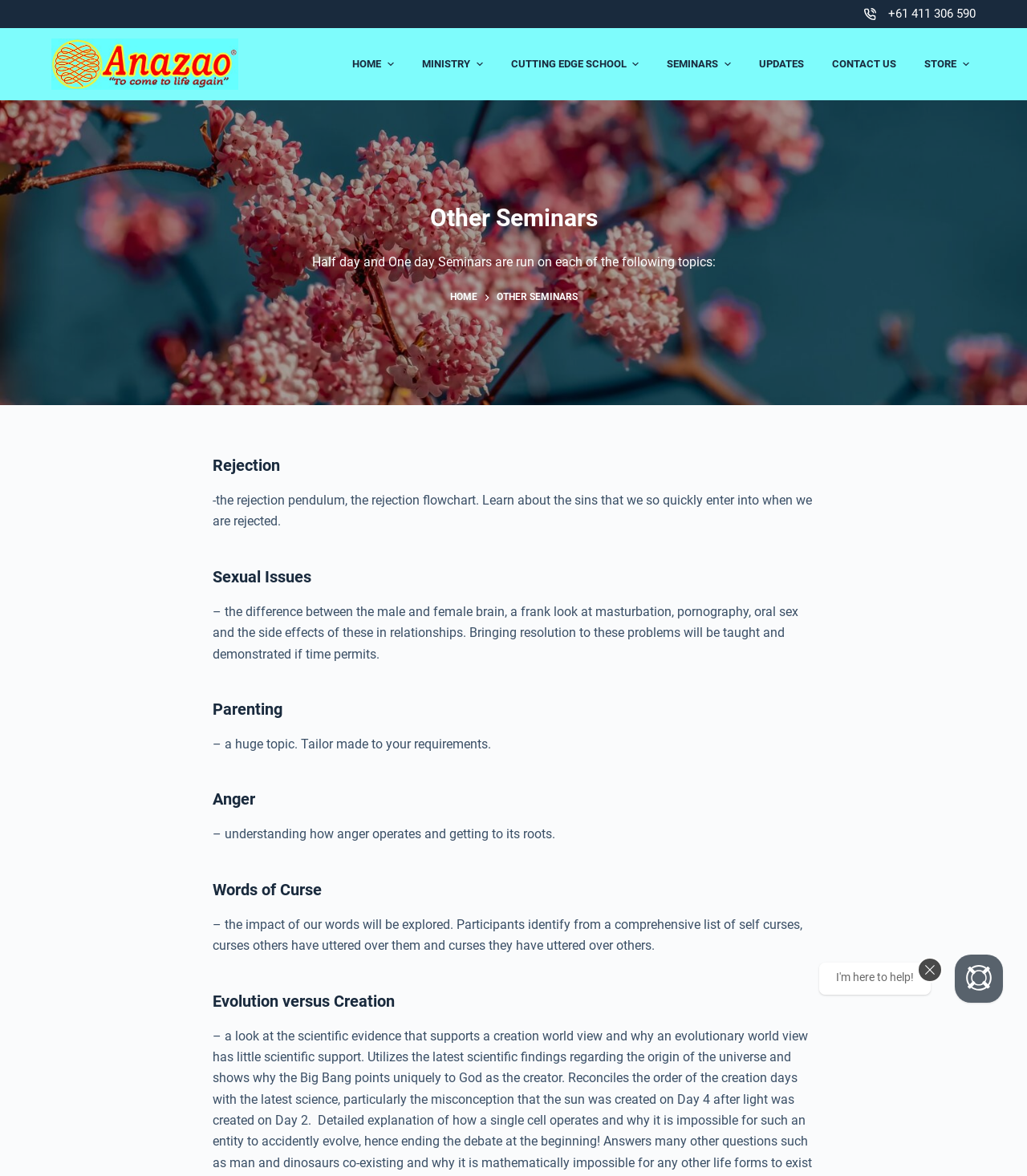Identify the bounding box for the described UI element: "+61 411 306 590".

[0.865, 0.005, 0.95, 0.018]